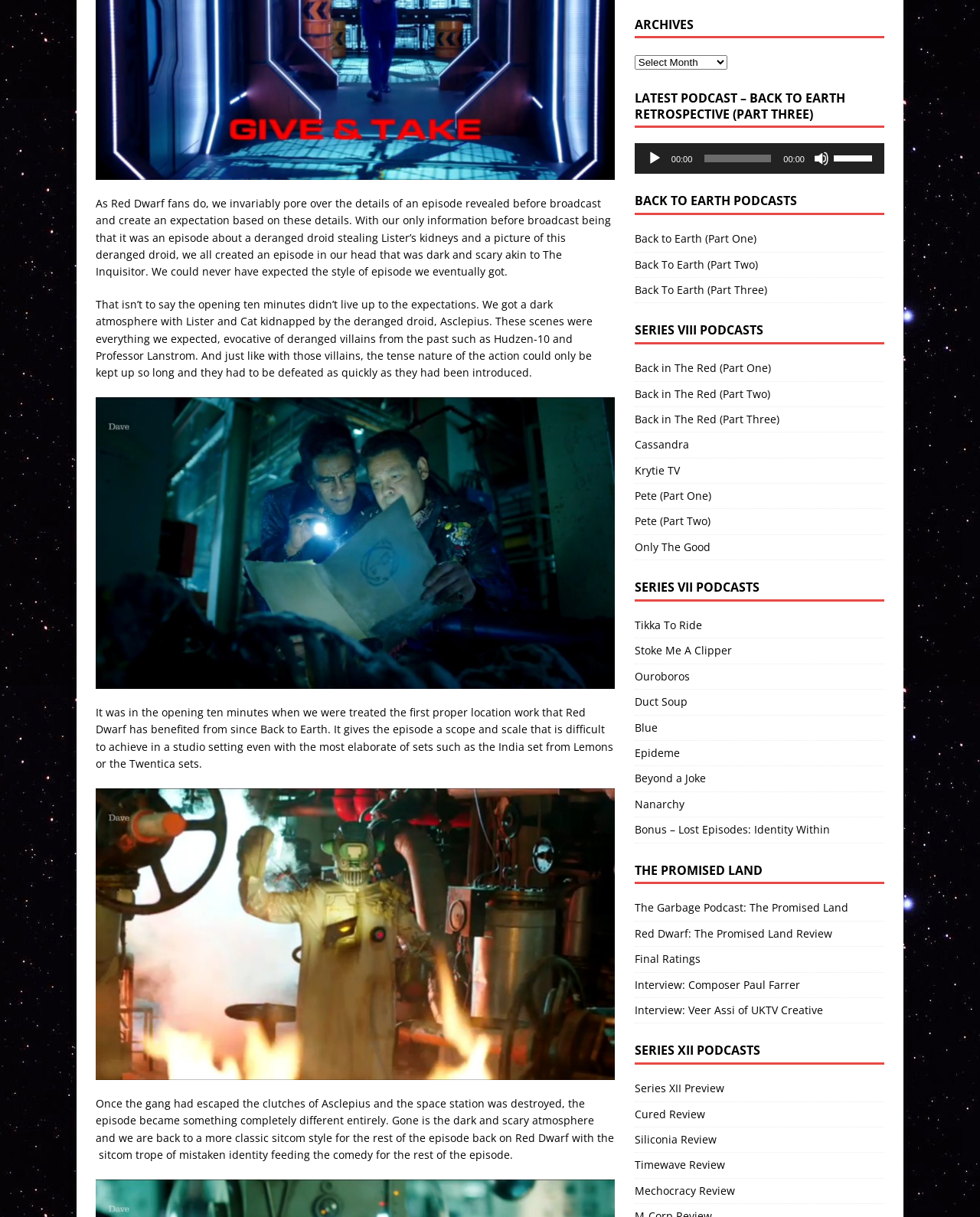Using the description "Series XII Preview", locate and provide the bounding box of the UI element.

[0.647, 0.887, 0.902, 0.905]